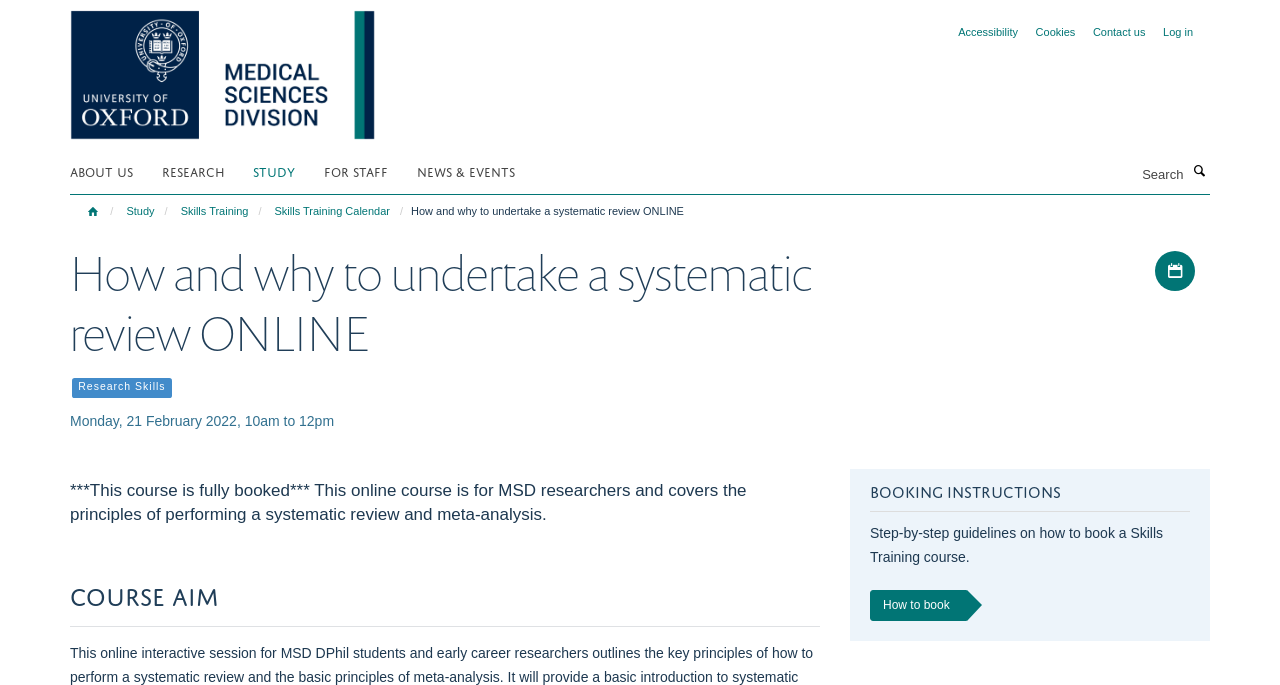Answer the following query with a single word or phrase:
What is the name of the division that offers this course?

Medical Sciences Division